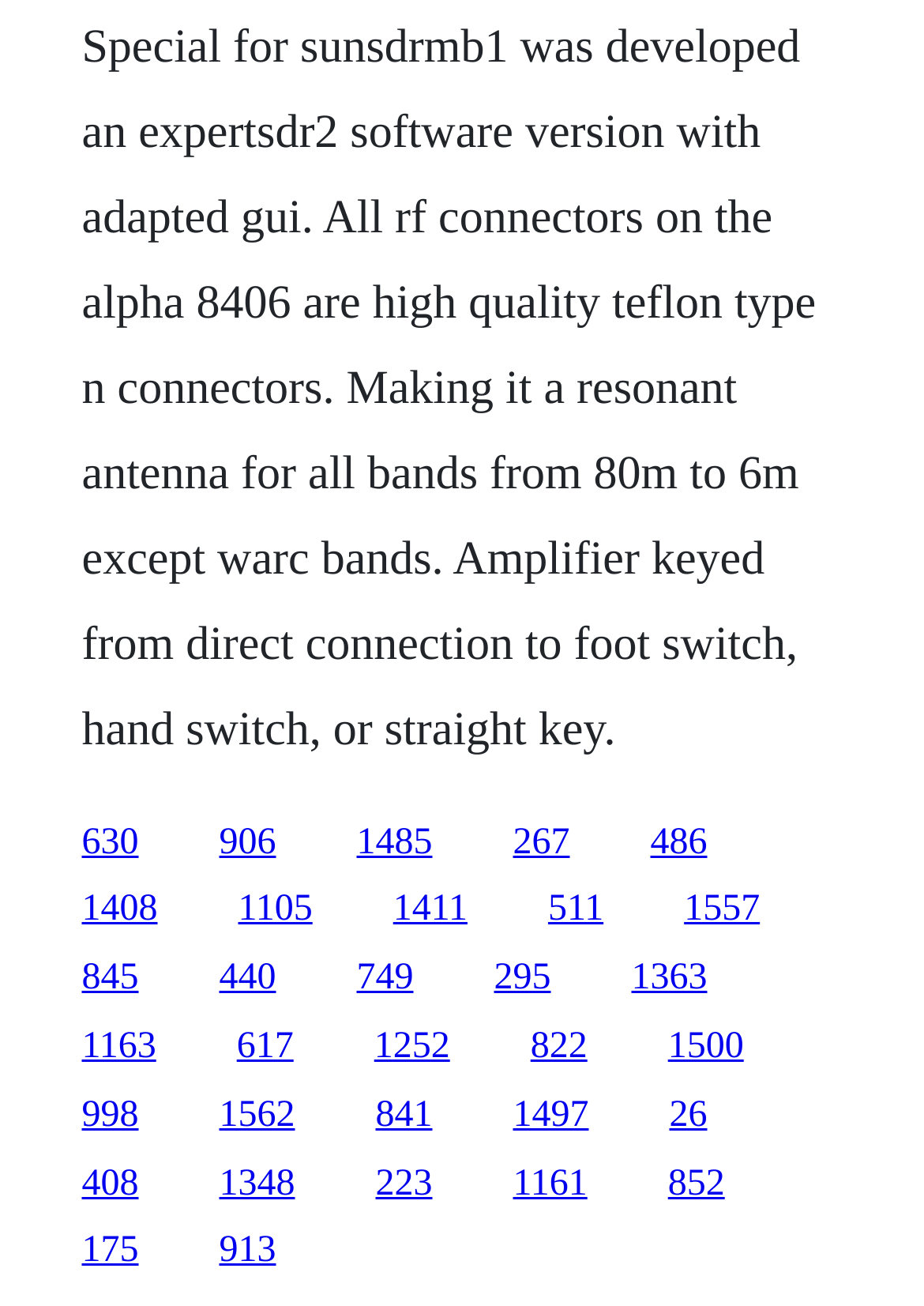Provide a short answer to the following question with just one word or phrase: How many links are in the top row?

5